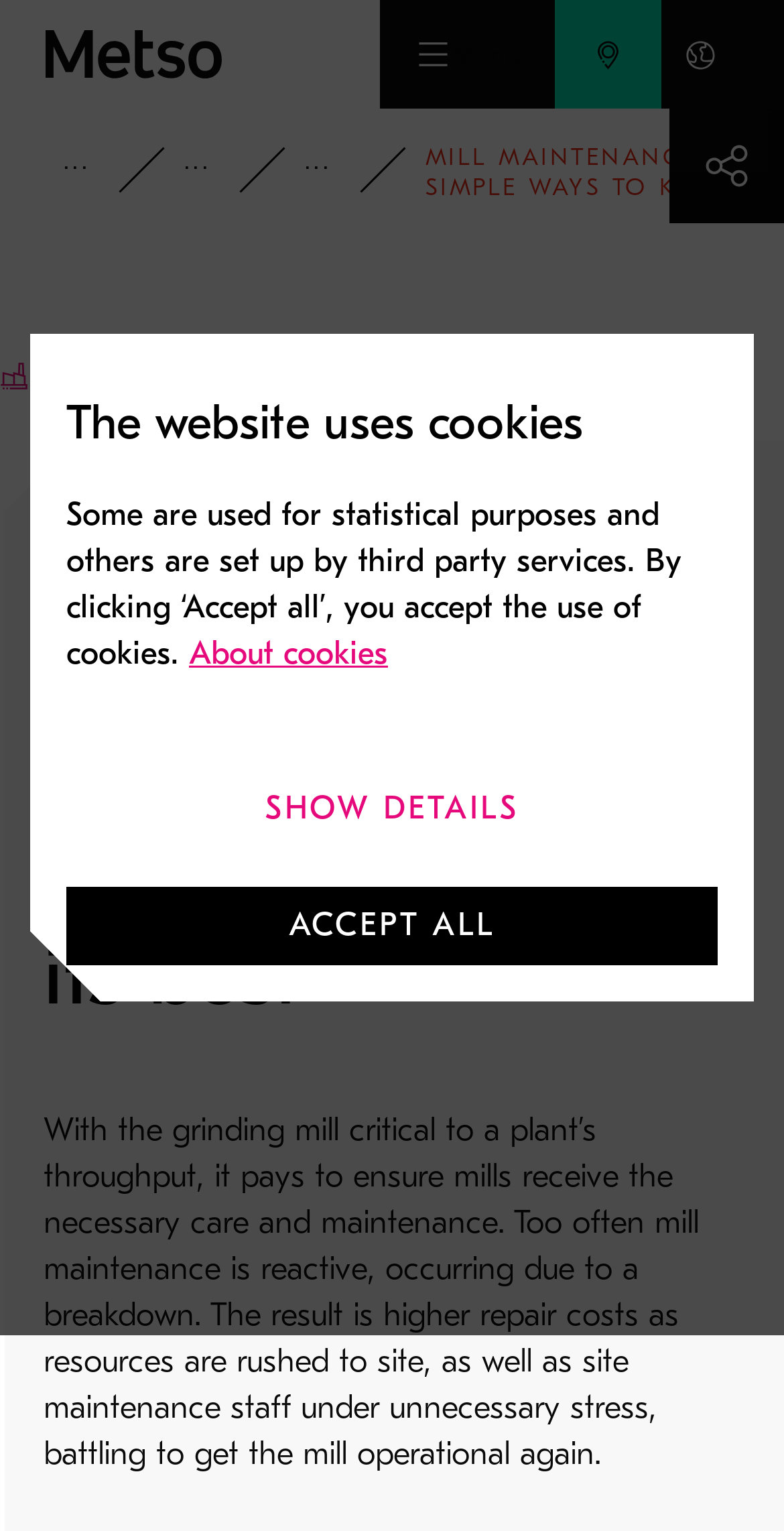Determine the bounding box for the described UI element: "Mining and metals blog".

[0.363, 0.096, 0.517, 0.127]